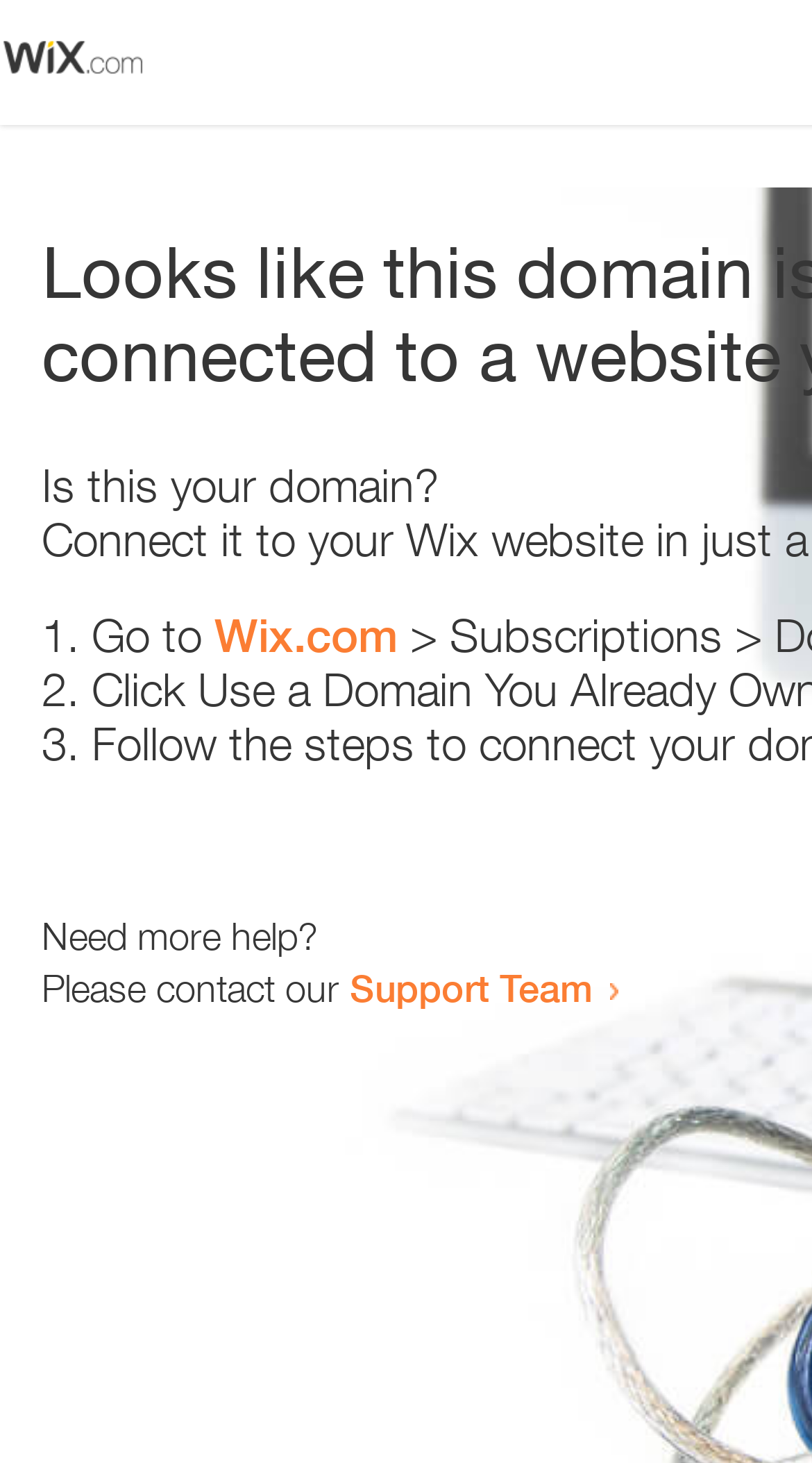Write an extensive caption that covers every aspect of the webpage.

The webpage appears to be an error page, with a small image at the top left corner. Below the image, there is a question "Is this your domain?" in a prominent position. 

To the right of the question, there is a numbered list with three items. The first item starts with "1." and suggests going to "Wix.com". The second item starts with "2." and the third item starts with "3.", but their contents are not specified. 

Below the list, there is a section that offers help. It starts with the question "Need more help?" and provides a link to the "Support Team" for further assistance.